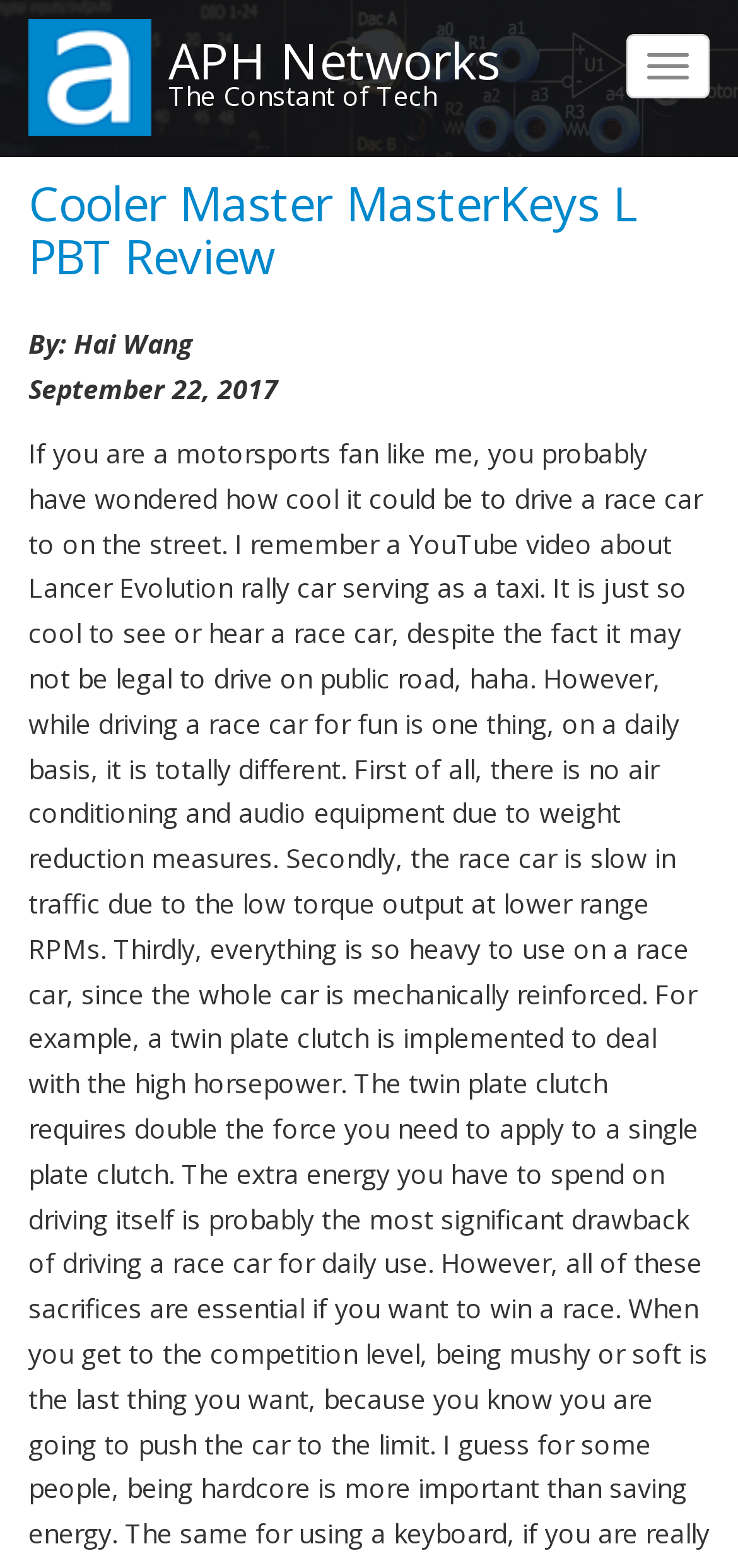When was the review published?
Can you give a detailed and elaborate answer to the question?

I found the publication date by looking at the static text element 'September 22, 2017' which is a child element of the heading 'Cooler Master MasterKeys L PBT Review'.